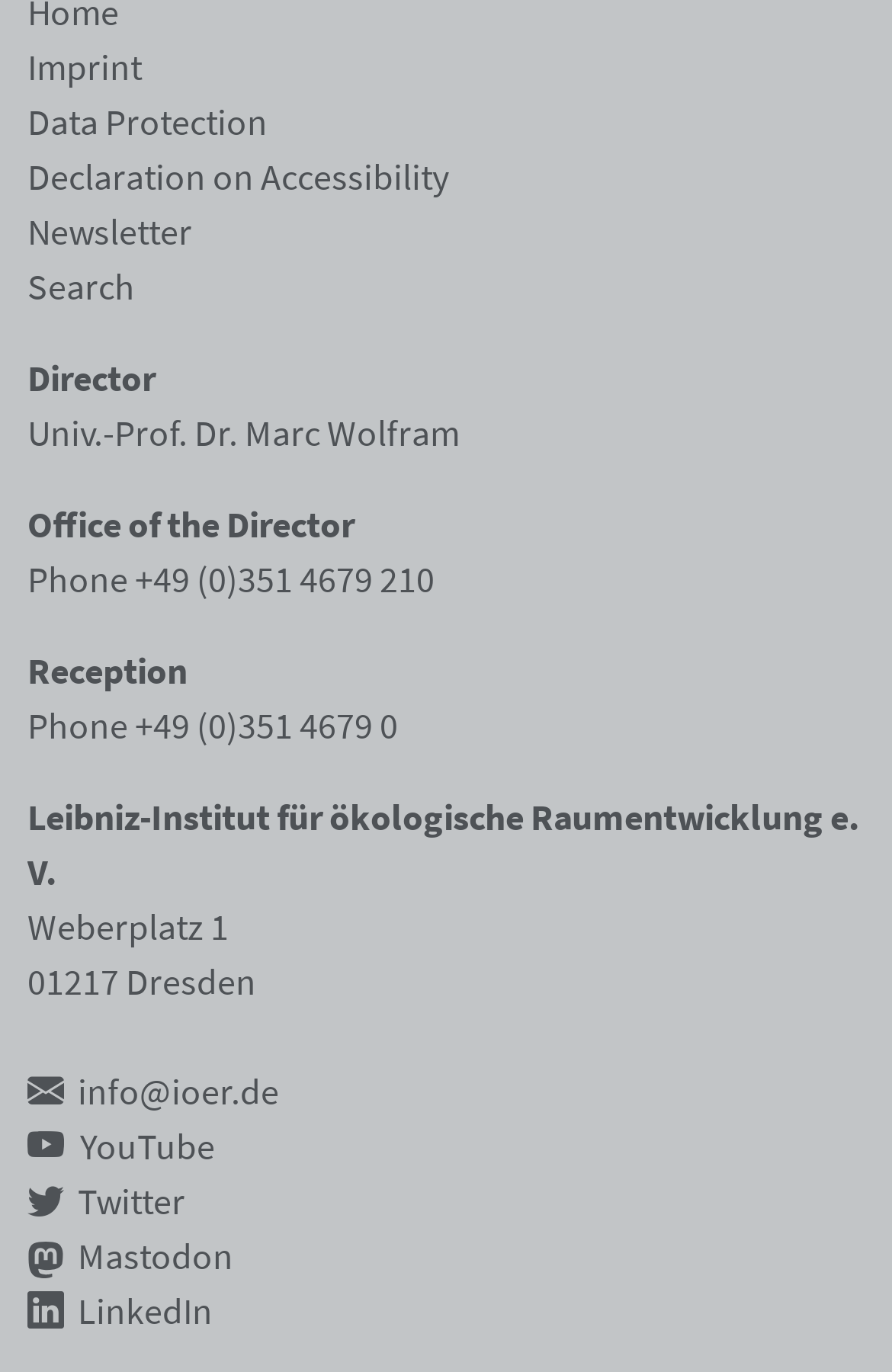Provide the bounding box coordinates for the area that should be clicked to complete the instruction: "click on Imprint".

[0.031, 0.031, 0.159, 0.064]